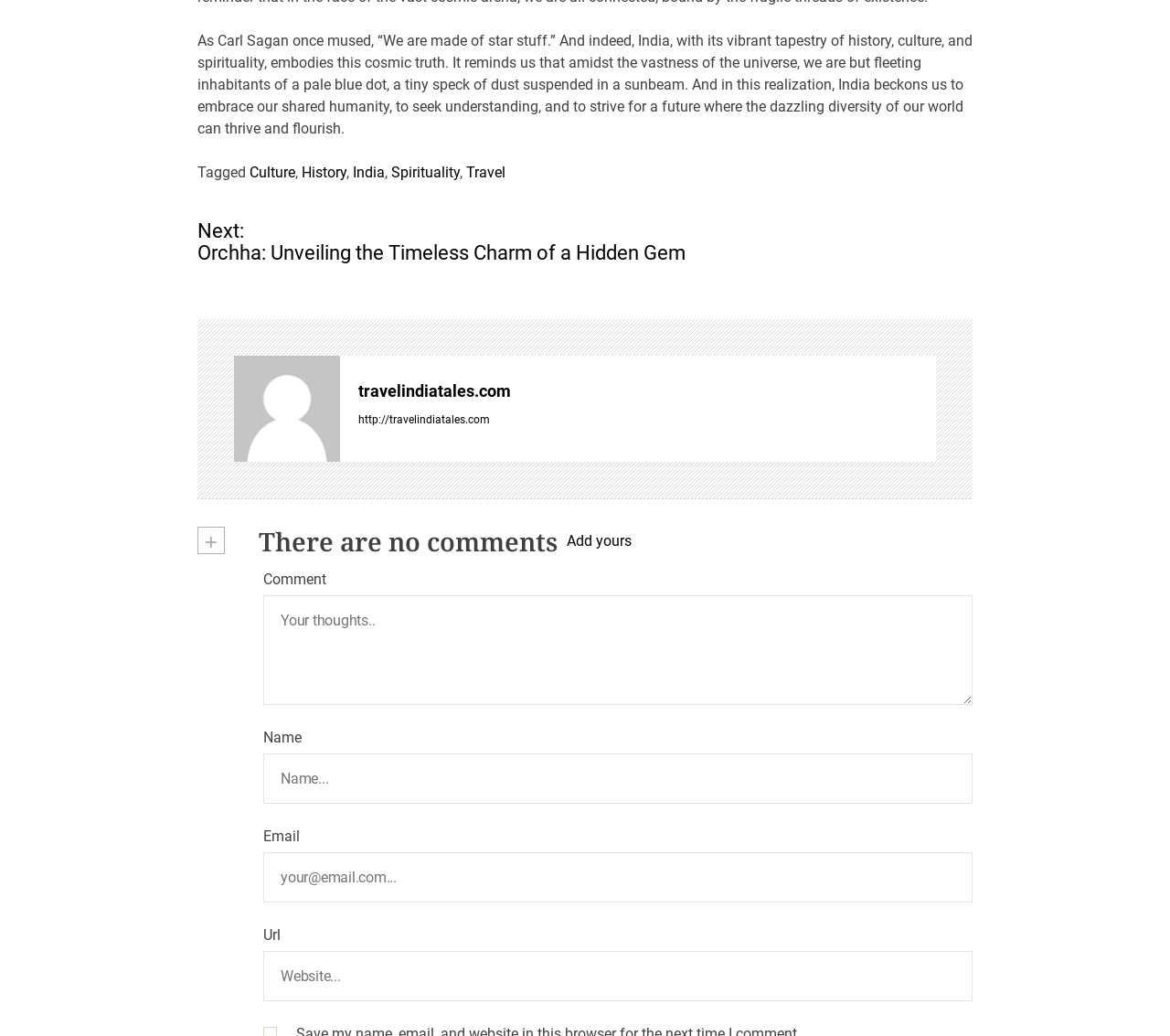Please provide the bounding box coordinate of the region that matches the element description: parent_node: Email name="email" placeholder="your@email.com...". Coordinates should be in the format (top-left x, top-left y, bottom-right x, bottom-right y) and all values should be between 0 and 1.

[0.225, 0.823, 0.831, 0.871]